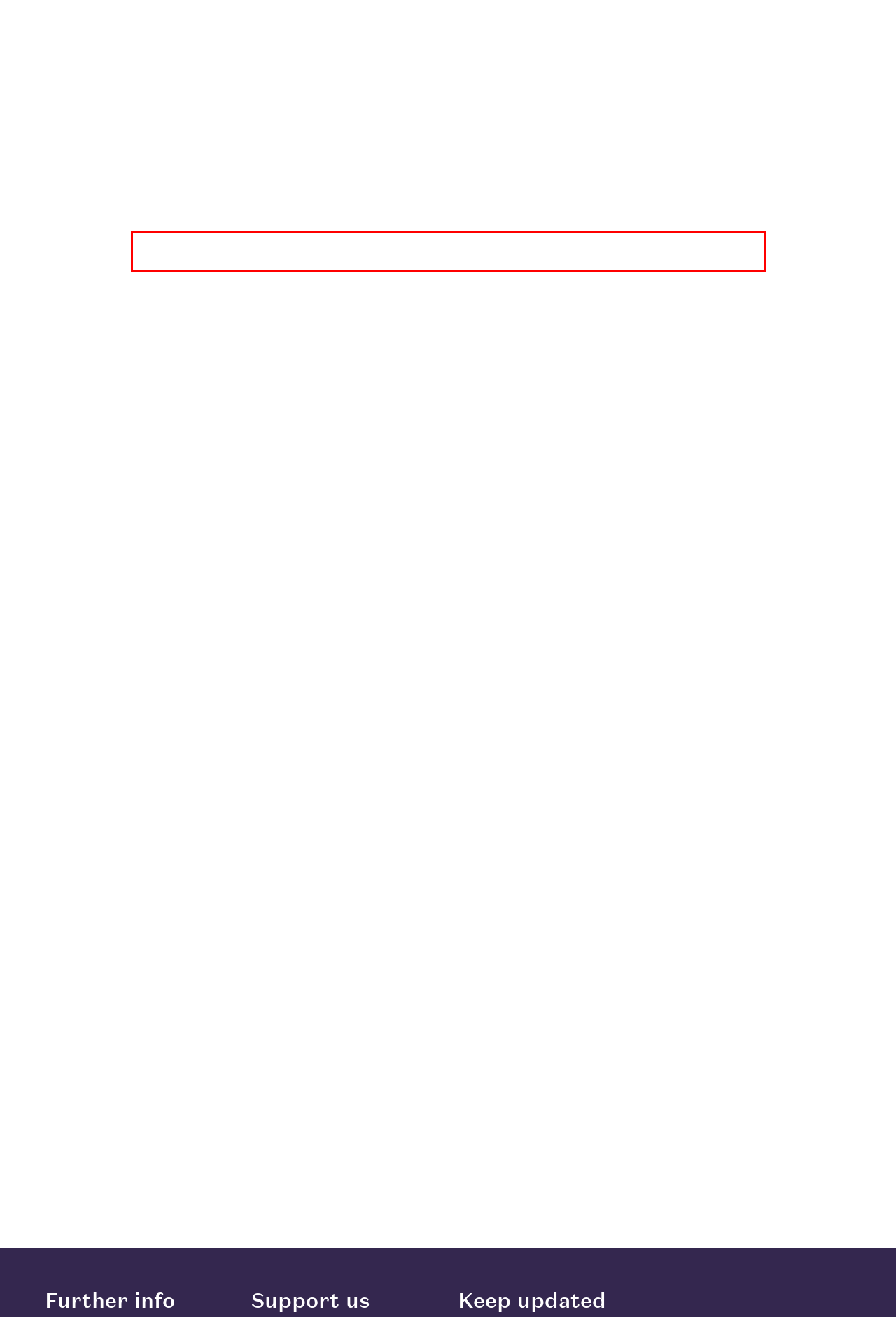Observe the screenshot of the webpage that includes a red rectangle bounding box. Conduct OCR on the content inside this red bounding box and generate the text.

We are offering three commissions of £1000 each and are interested in approaches that are inspired by one of this year’s festival themes: